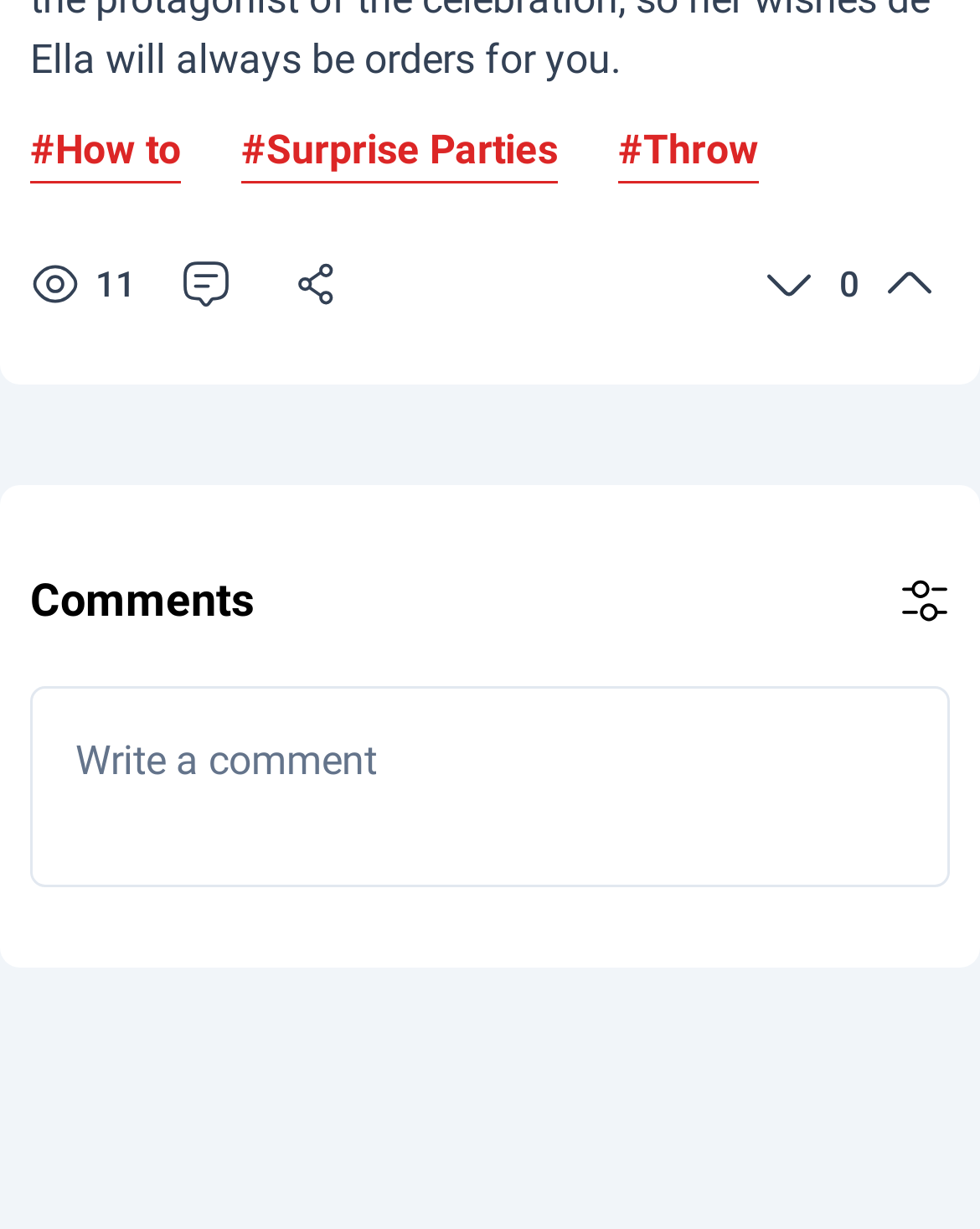Specify the bounding box coordinates of the area to click in order to execute this command: 'Click on 'How to''. The coordinates should consist of four float numbers ranging from 0 to 1, and should be formatted as [left, top, right, bottom].

[0.031, 0.097, 0.185, 0.148]